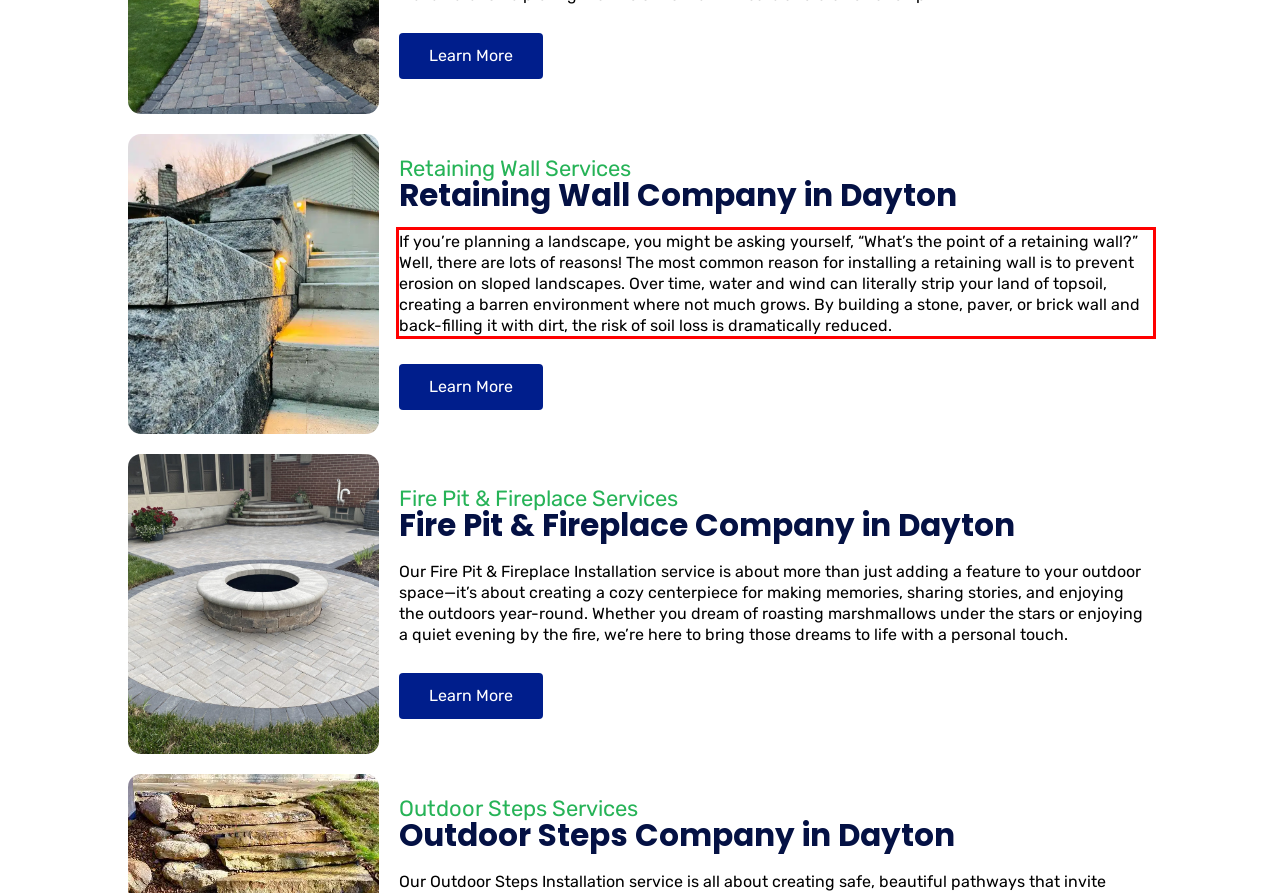You are presented with a screenshot containing a red rectangle. Extract the text found inside this red bounding box.

If you’re planning a landscape, you might be asking yourself, “What’s the point of a retaining wall?” Well, there are lots of reasons! The most common reason for installing a retaining wall is to prevent erosion on sloped landscapes. Over time, water and wind can literally strip your land of topsoil, creating a barren environment where not much grows. By building a stone, paver, or brick wall and back-filling it with dirt, the risk of soil loss is dramatically reduced.